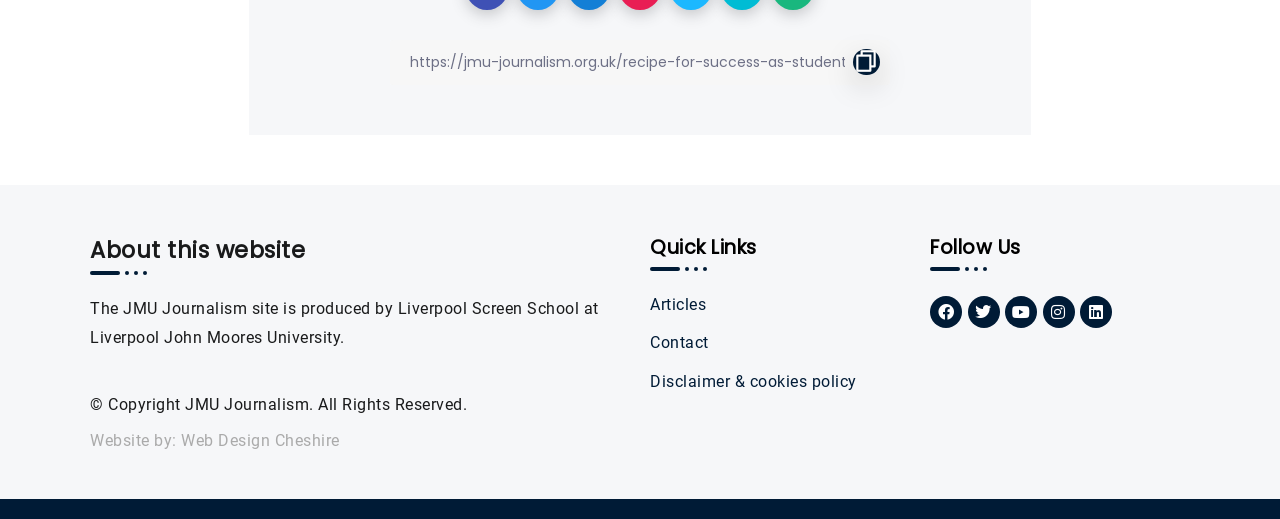Give a concise answer of one word or phrase to the question: 
What is the name of the university?

Liverpool John Moores University